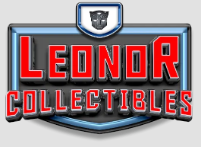Please give a short response to the question using one word or a phrase:
What is the shape of the emblem above the text?

Panther head